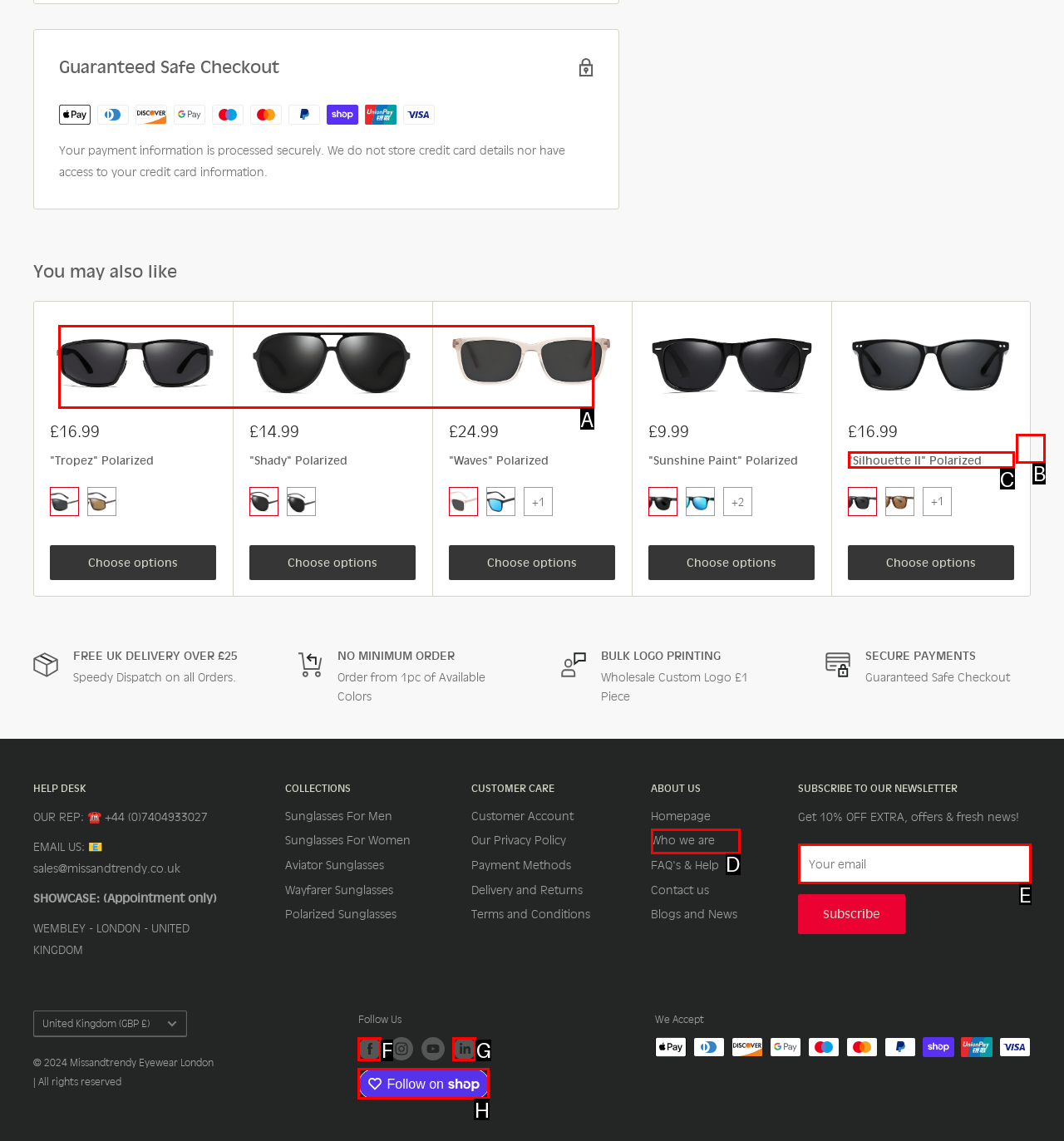Point out the UI element to be clicked for this instruction: Search for something. Provide the answer as the letter of the chosen element.

None